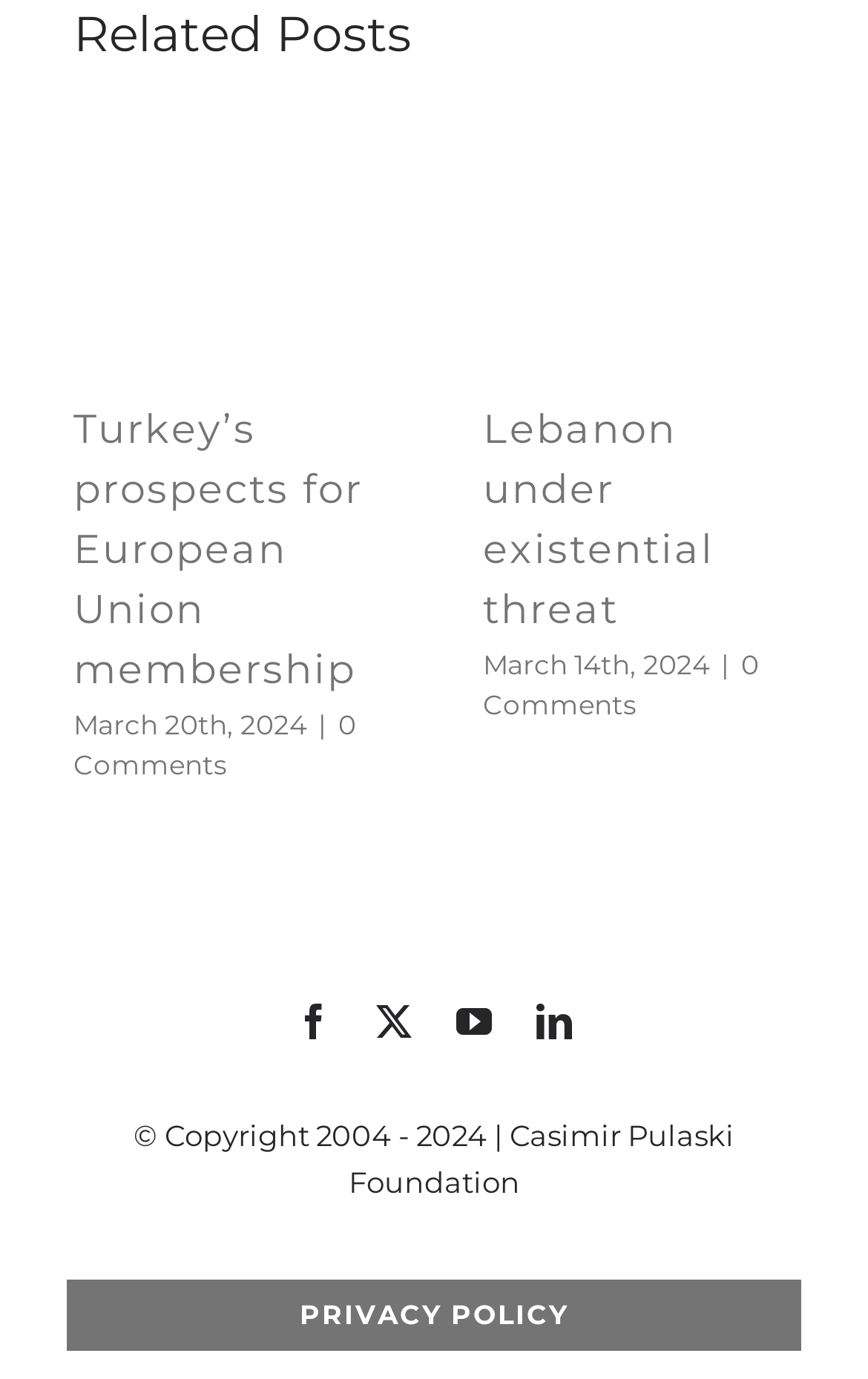Locate the UI element described by Lebanon under existential threat in the provided webpage screenshot. Return the bounding box coordinates in the format (top-left x, top-left y, bottom-right x, bottom-right y), ensuring all values are between 0 and 1.

[0.556, 0.294, 0.823, 0.46]